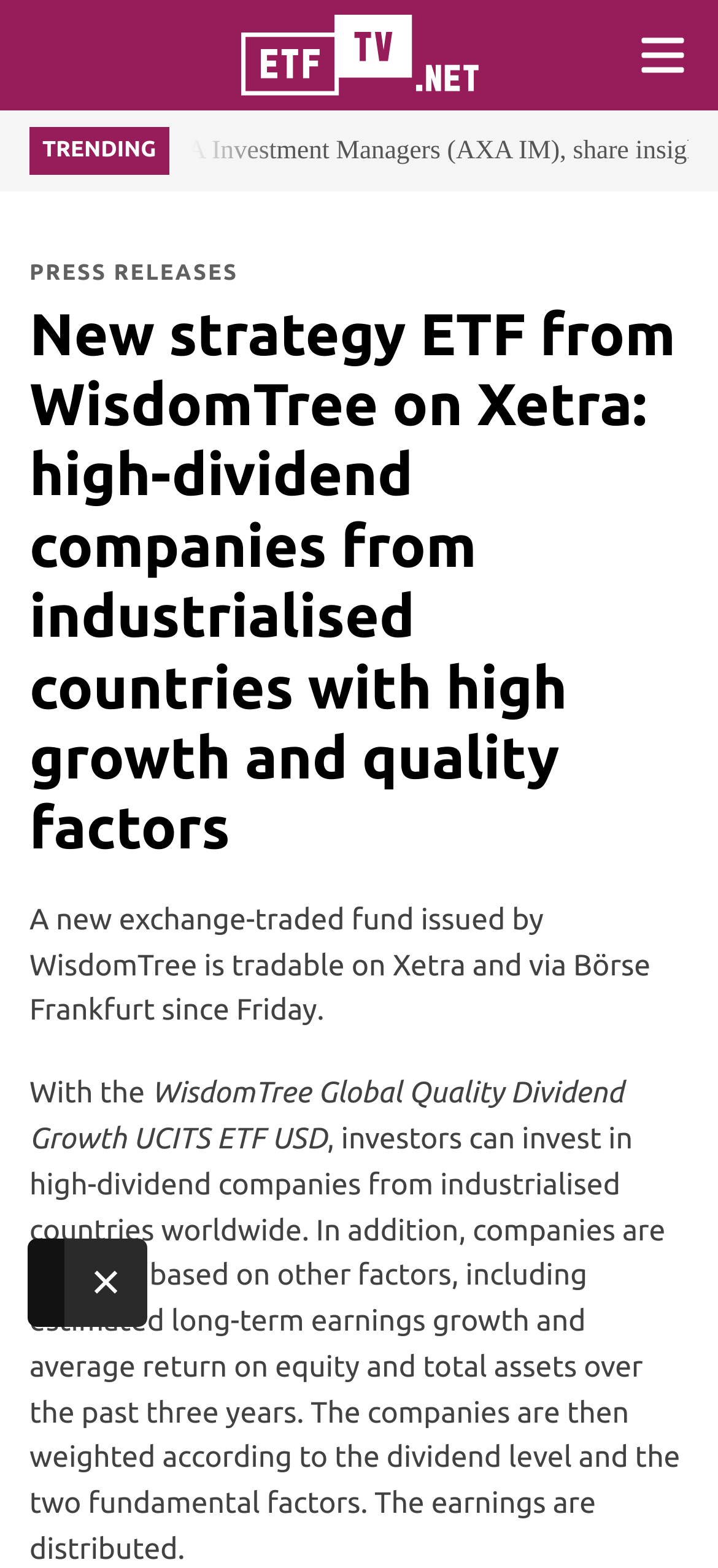Find the primary header on the webpage and provide its text.

New strategy ETF from WisdomTree on Xetra: high-dividend companies from industrialised countries with high growth and quality factors